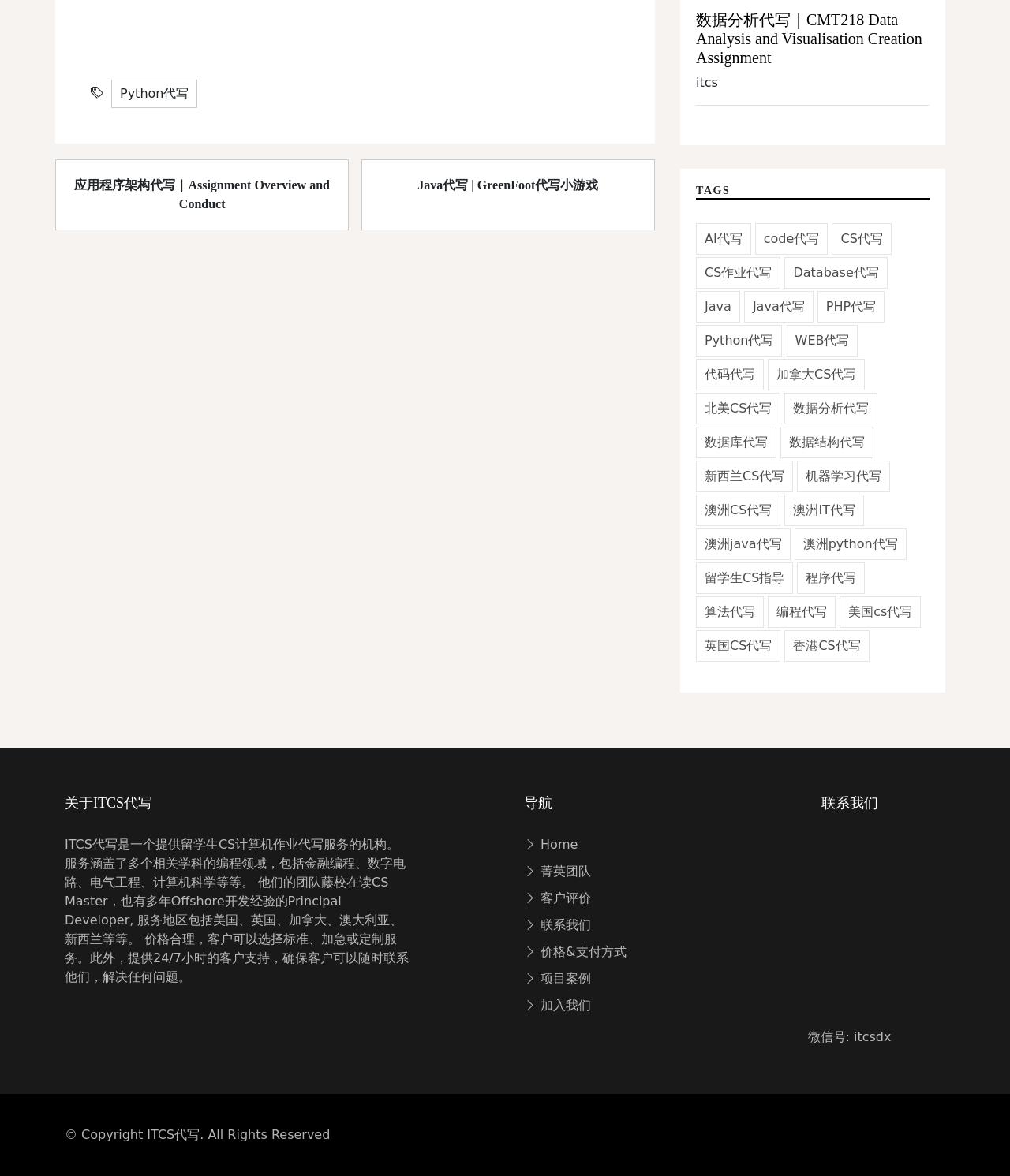Please give the bounding box coordinates of the area that should be clicked to fulfill the following instruction: "Navigate to 客户评价". The coordinates should be in the format of four float numbers from 0 to 1, i.e., [left, top, right, bottom].

[0.519, 0.757, 0.585, 0.77]